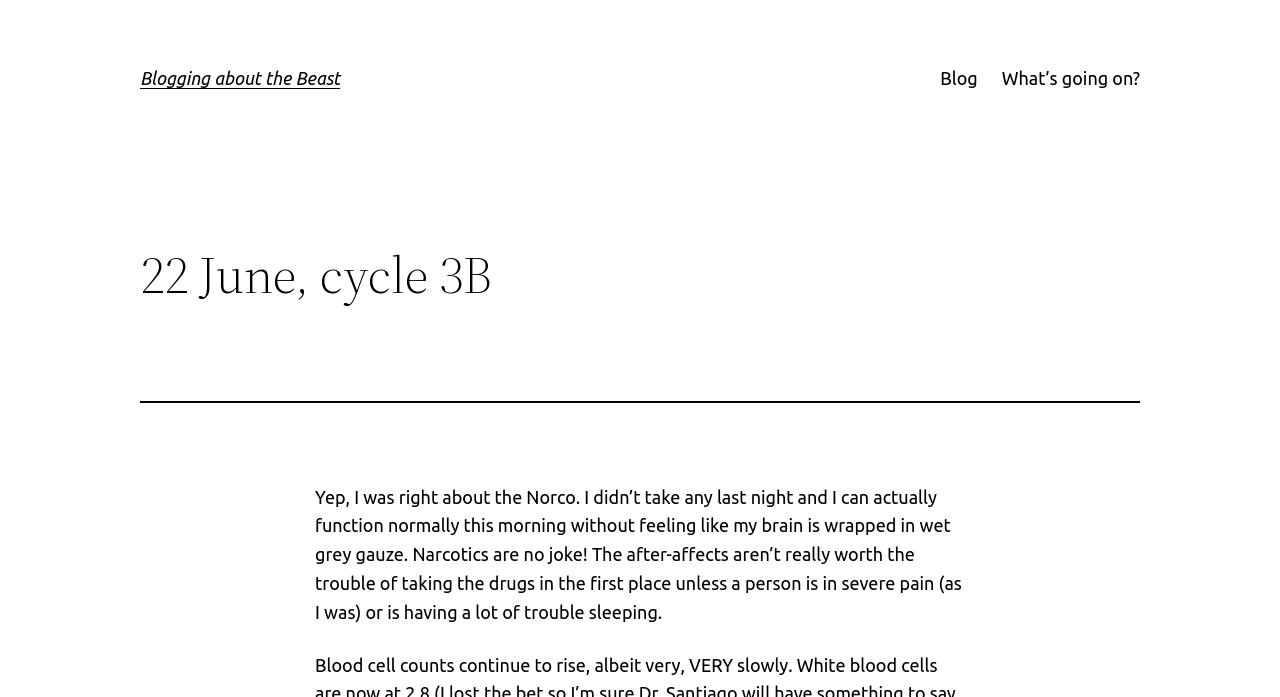What is the author's tone in the blog post?
Please provide a comprehensive answer based on the contents of the image.

The author's tone is reflective as they share their personal experience with Norco and discuss the pros and cons of taking narcotics, indicating a thoughtful and introspective tone.